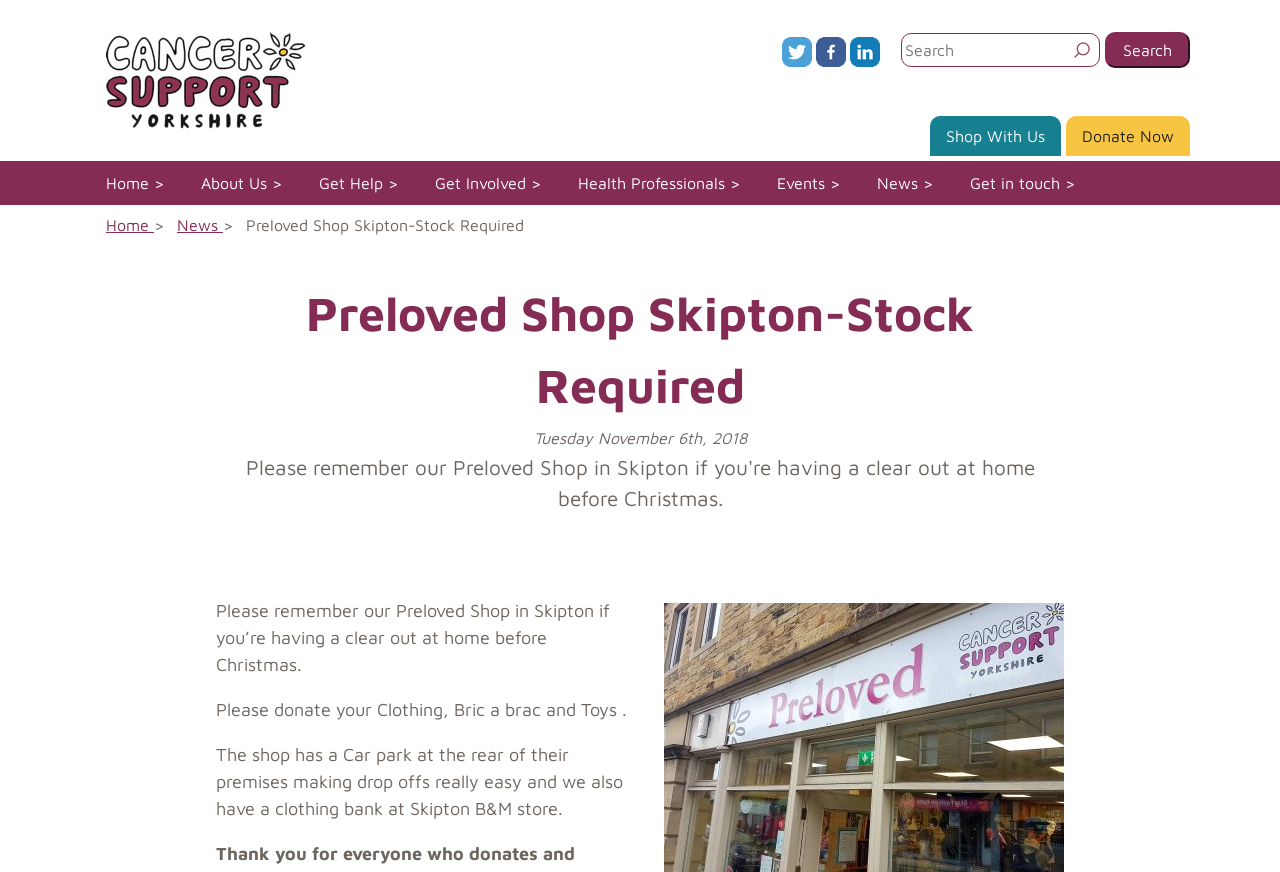Identify the bounding box coordinates for the UI element described as: "aria-label="Cancer Support Yorkshire home page"". The coordinates should be provided as four floats between 0 and 1: [left, top, right, bottom].

[0.07, 0.08, 0.239, 0.1]